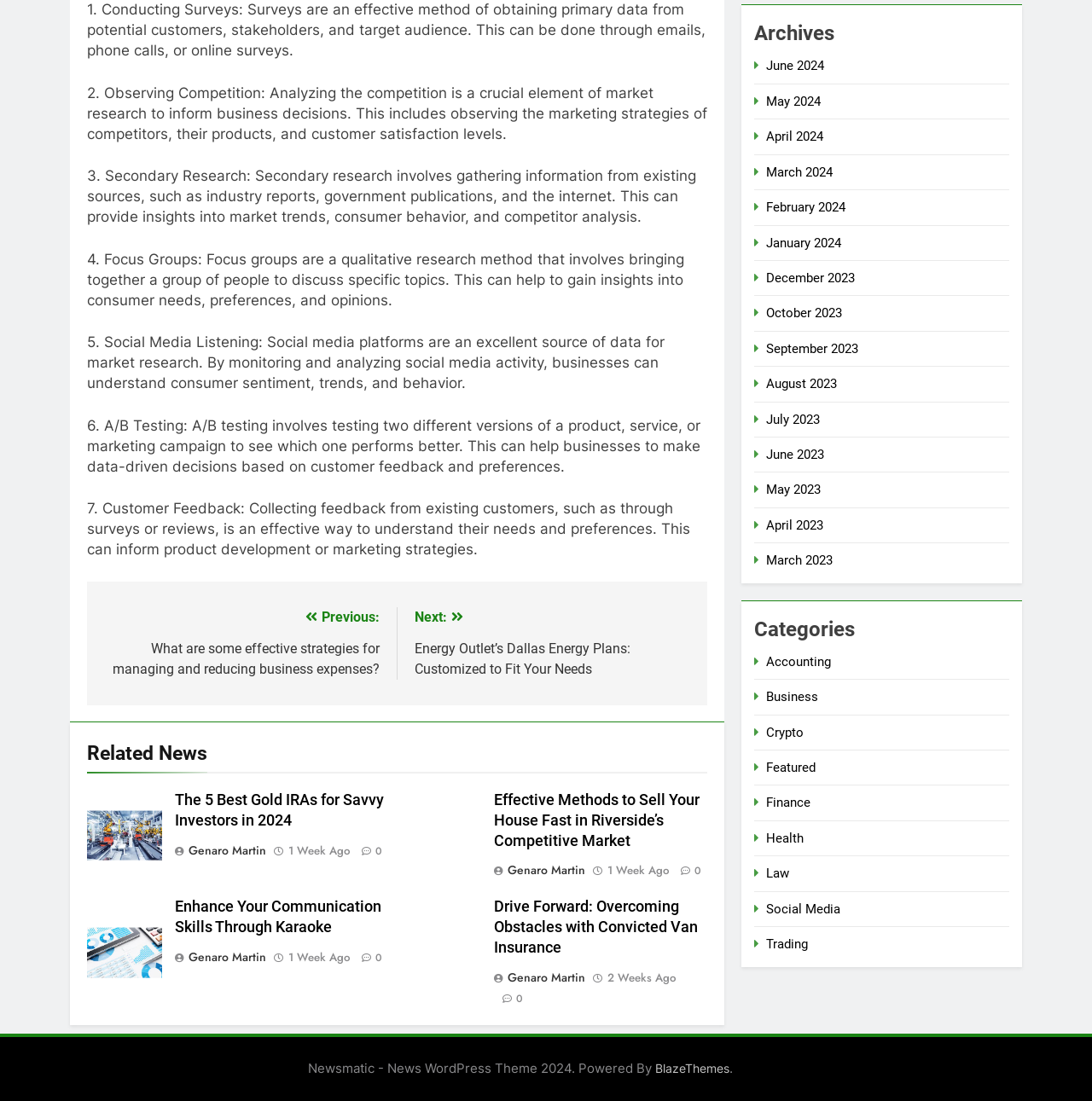Please identify the bounding box coordinates of the area that needs to be clicked to fulfill the following instruction: "Read the article 'The 5 Best Gold IRAs for Savvy Investors in 2024'."

[0.16, 0.718, 0.356, 0.755]